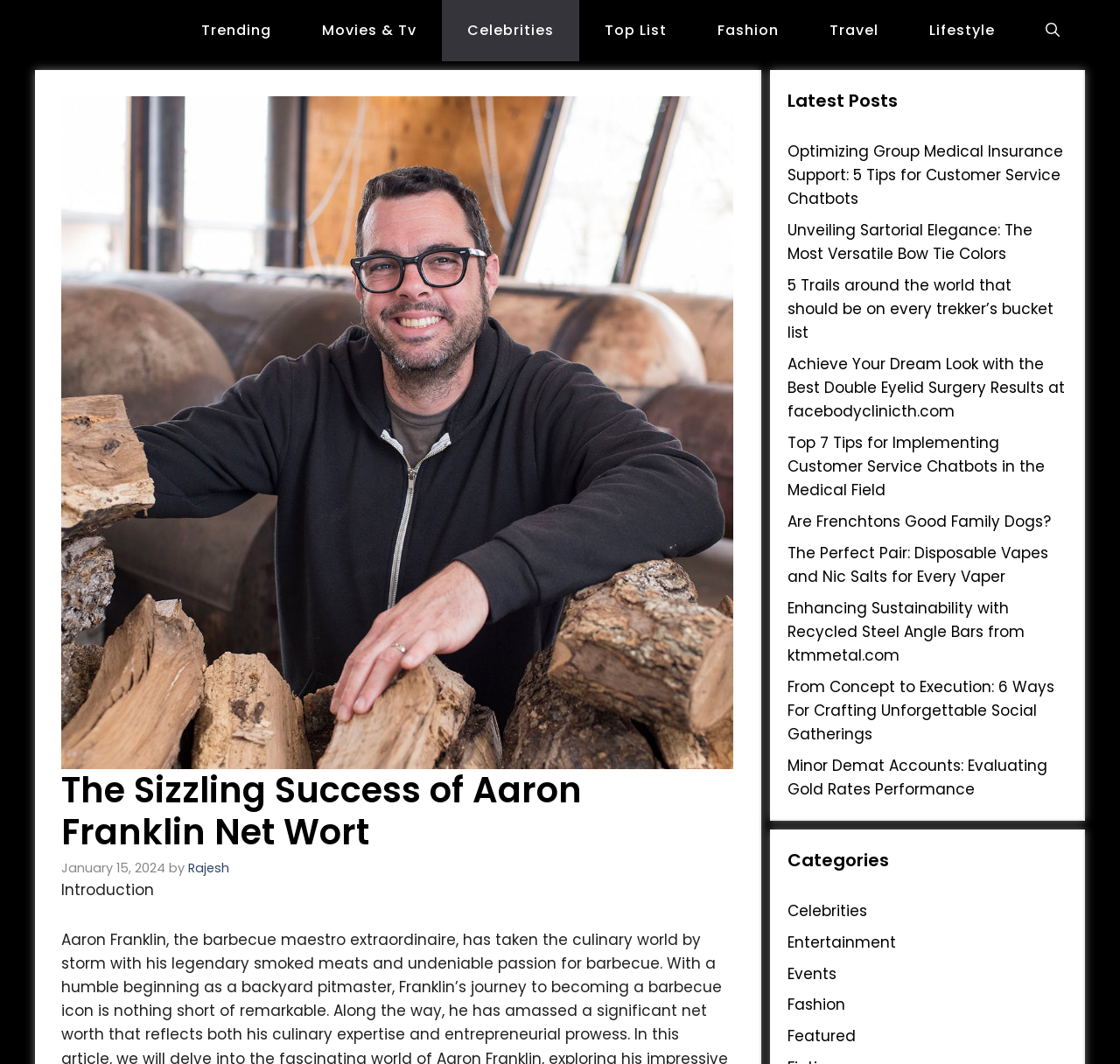Please provide a detailed answer to the question below by examining the image:
What is the category of the first link in the 'Latest Posts' section?

I looked at the 'Latest Posts' section and found the first link, which is 'Optimizing Group Medical Insurance Support: 5 Tips for Customer Service Chatbots'. Based on the content of this link, I determined that the category is Medical Insurance.